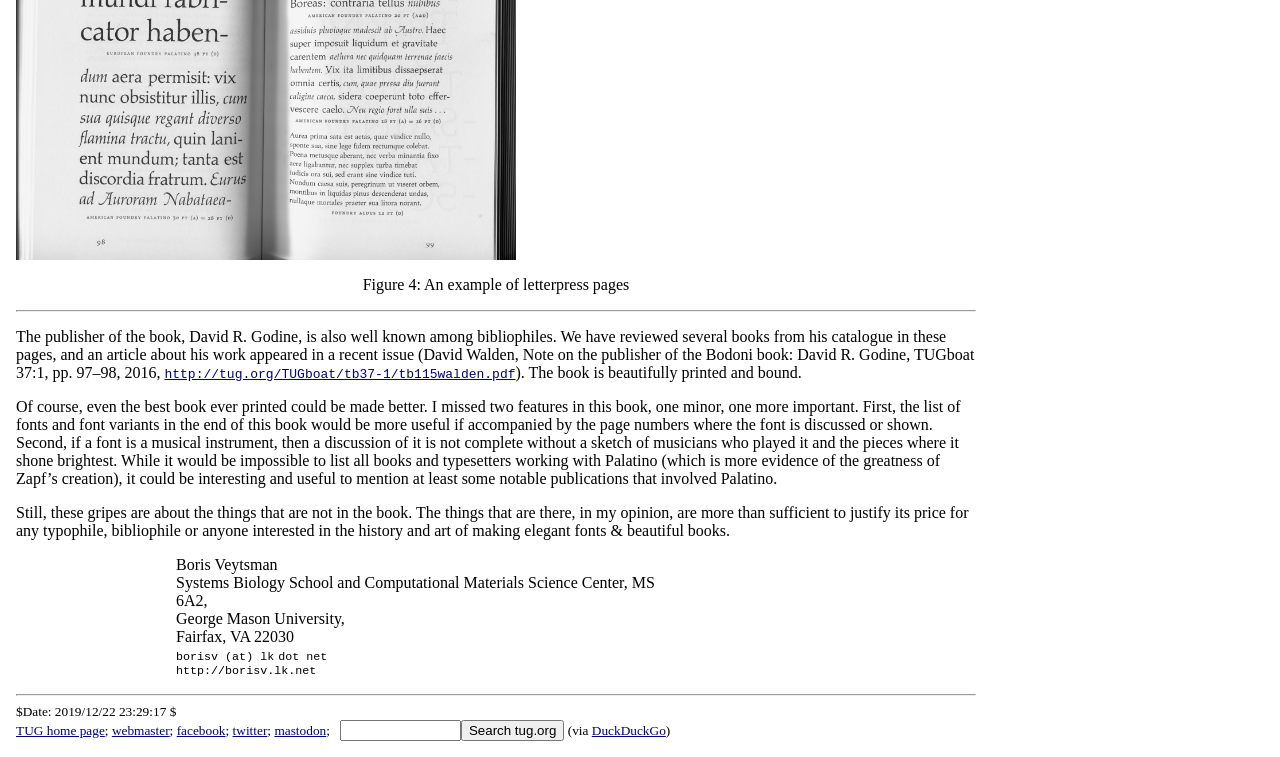Examine the image carefully and respond to the question with a detailed answer: 
What is the title of the book being reviewed?

The title of the book being reviewed is not explicitly mentioned in the article, although it is mentioned that it is a book about Palatino fonts.